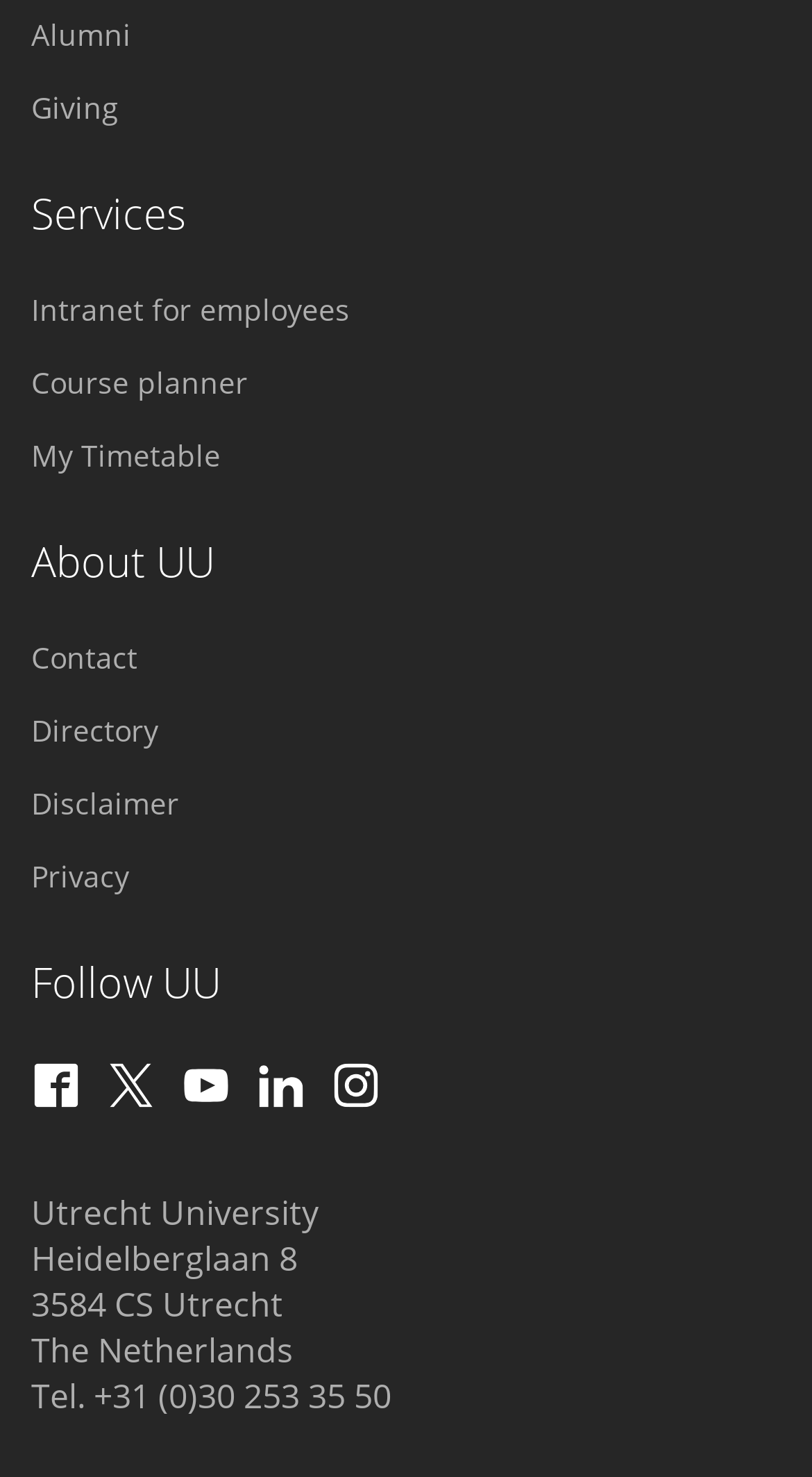Please specify the bounding box coordinates for the clickable region that will help you carry out the instruction: "Go to Course planner".

[0.038, 0.246, 0.962, 0.272]